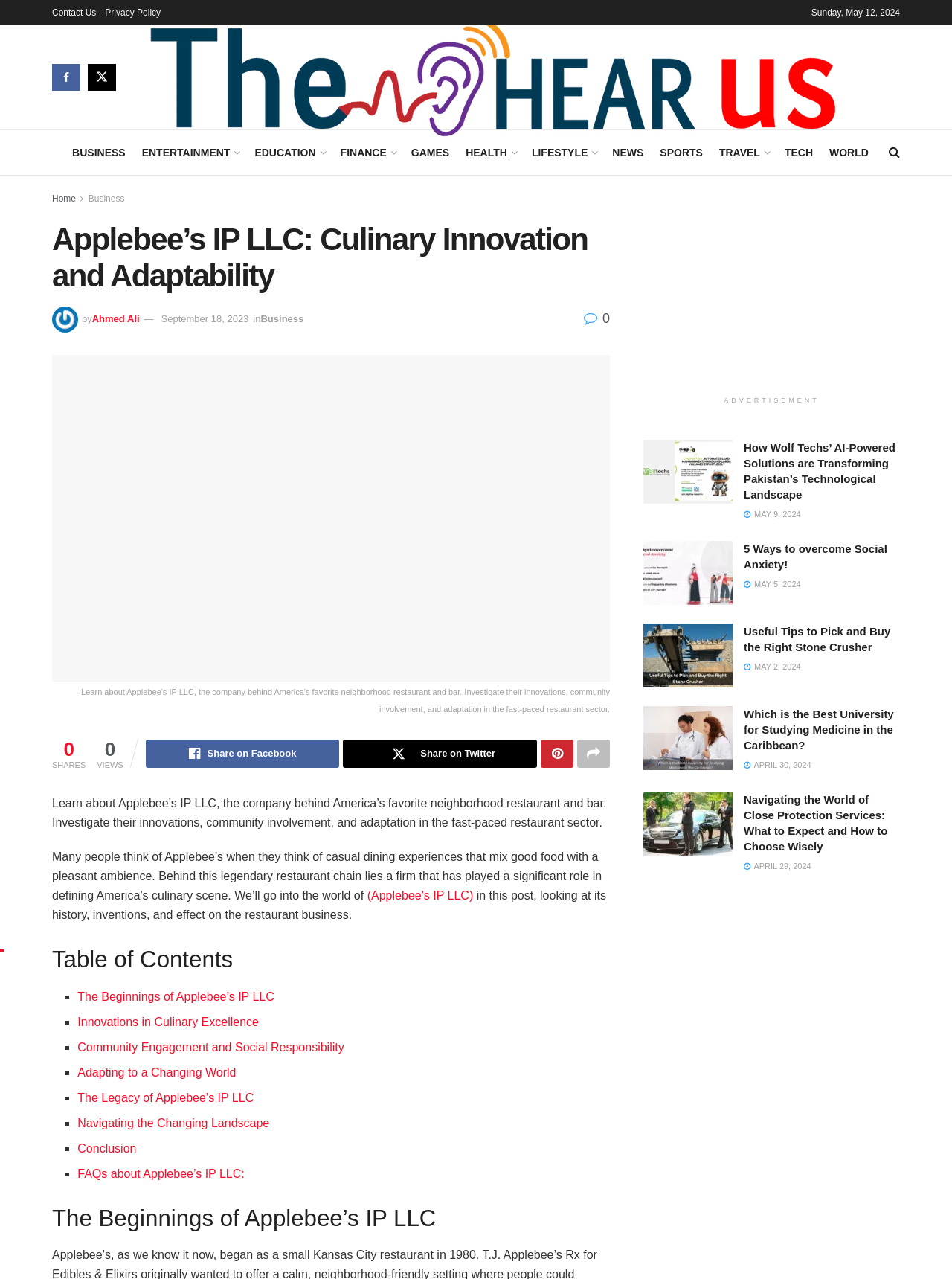Using the given description, provide the bounding box coordinates formatted as (top-left x, top-left y, bottom-right x, bottom-right y), with all values being floating point numbers between 0 and 1. Description: Business

[0.093, 0.151, 0.131, 0.159]